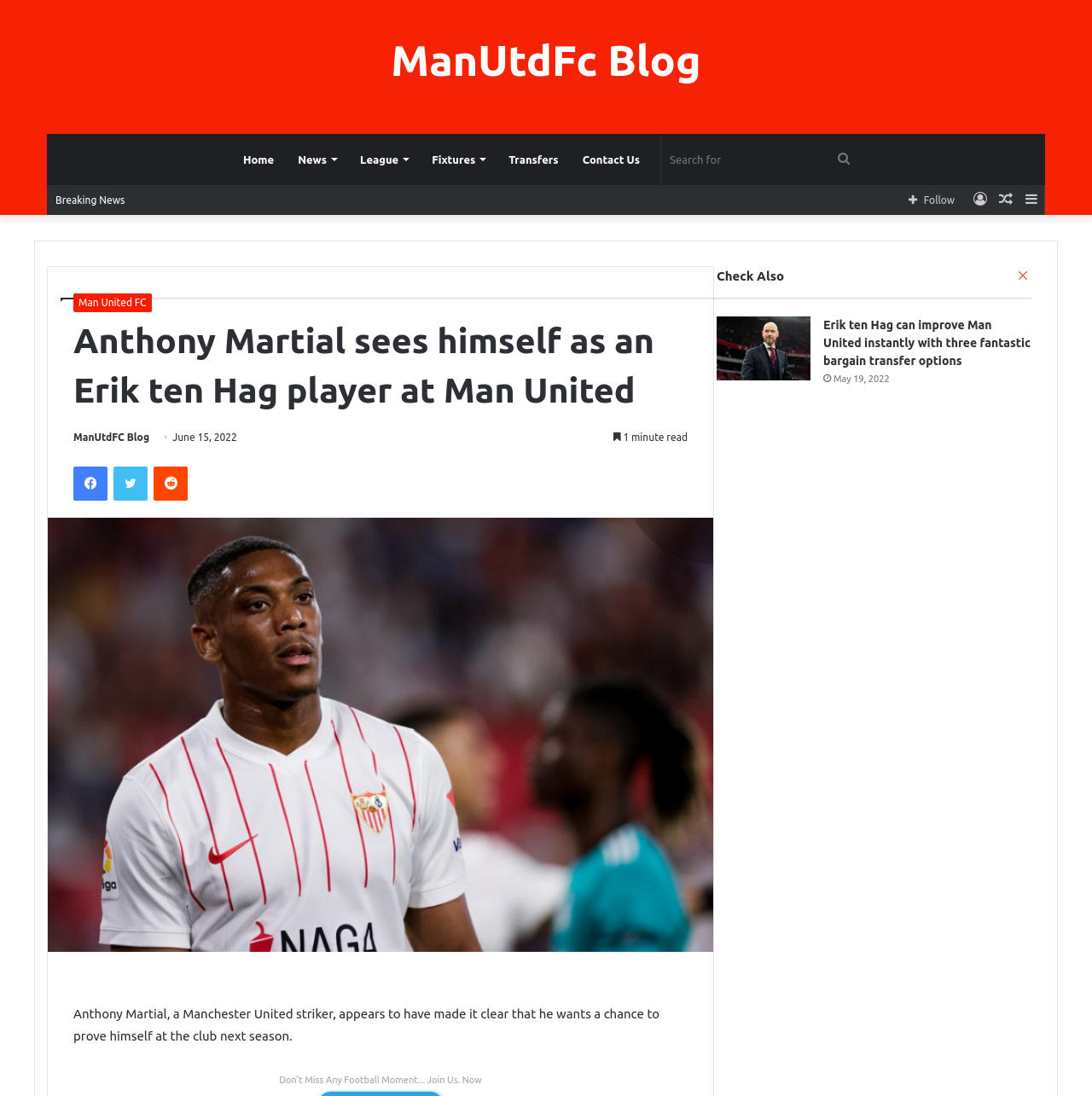What is the estimated reading time of the article?
Give a one-word or short-phrase answer derived from the screenshot.

1 minute